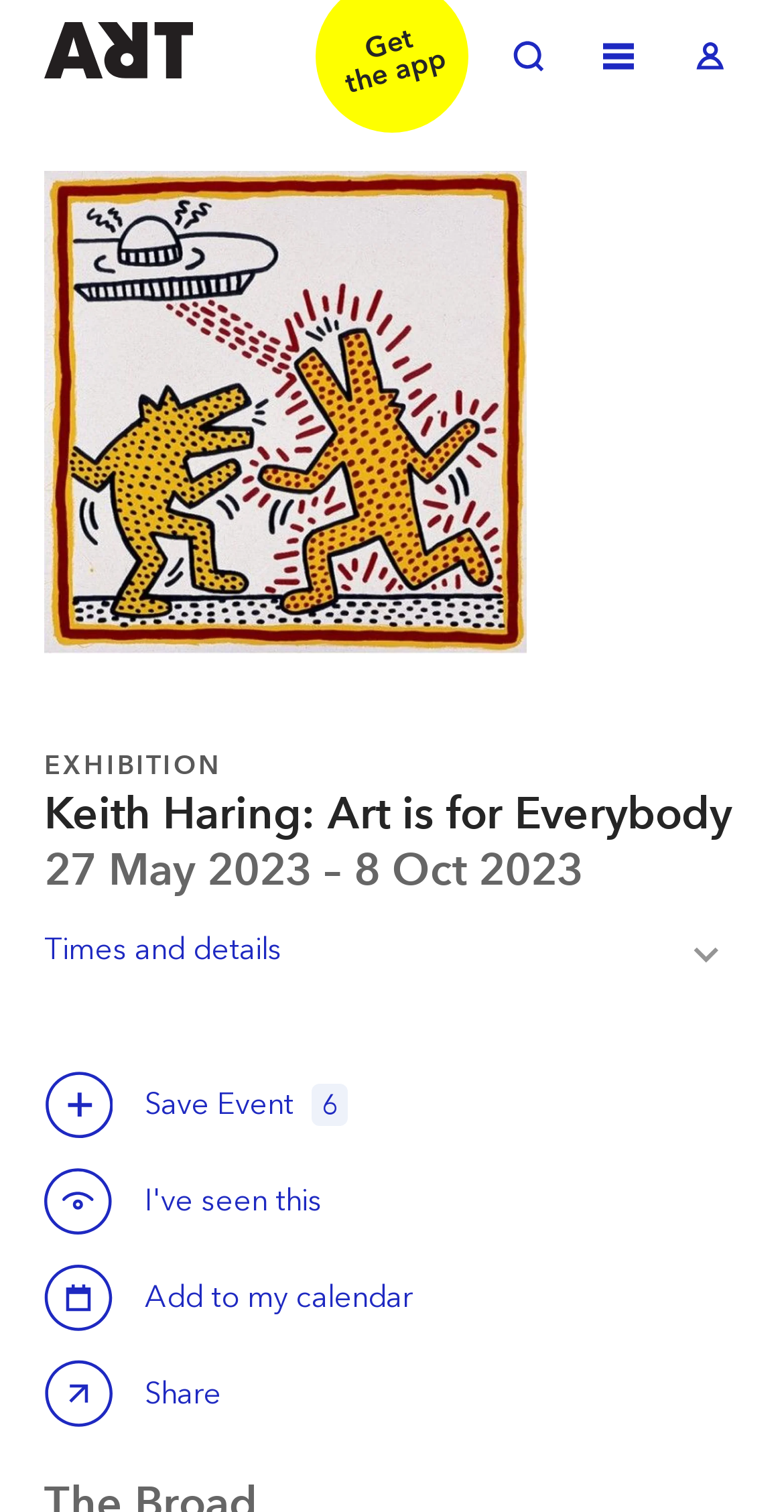Please specify the bounding box coordinates of the region to click in order to perform the following instruction: "Zoom in".

[0.056, 0.113, 0.672, 0.432]